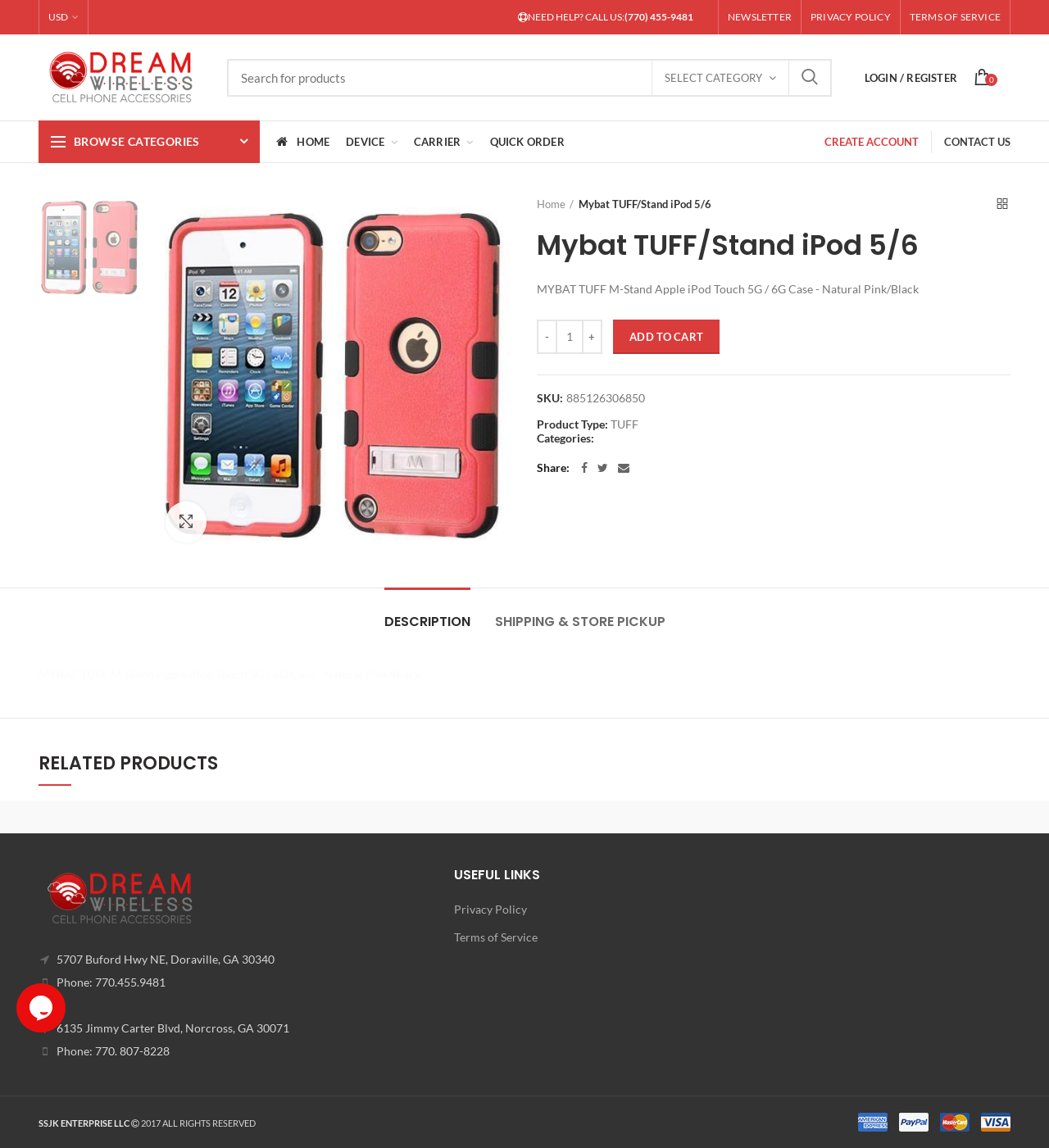Show the bounding box coordinates for the HTML element as described: "Home".

[0.255, 0.106, 0.322, 0.141]